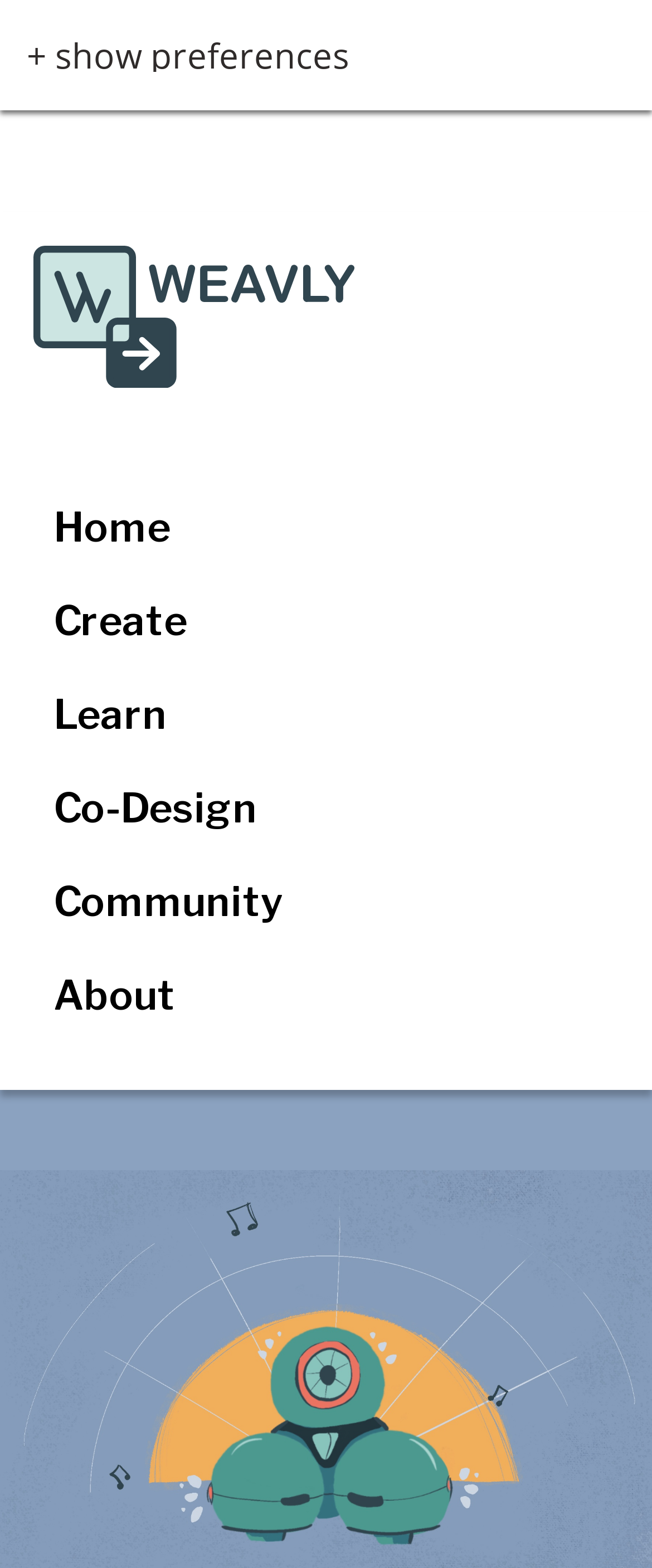What is the name of the educator's toolkit?
From the details in the image, provide a complete and detailed answer to the question.

Based on the link 'Weavly' at the top of the webpage, it is likely that Weavly is the name of the educator's toolkit.